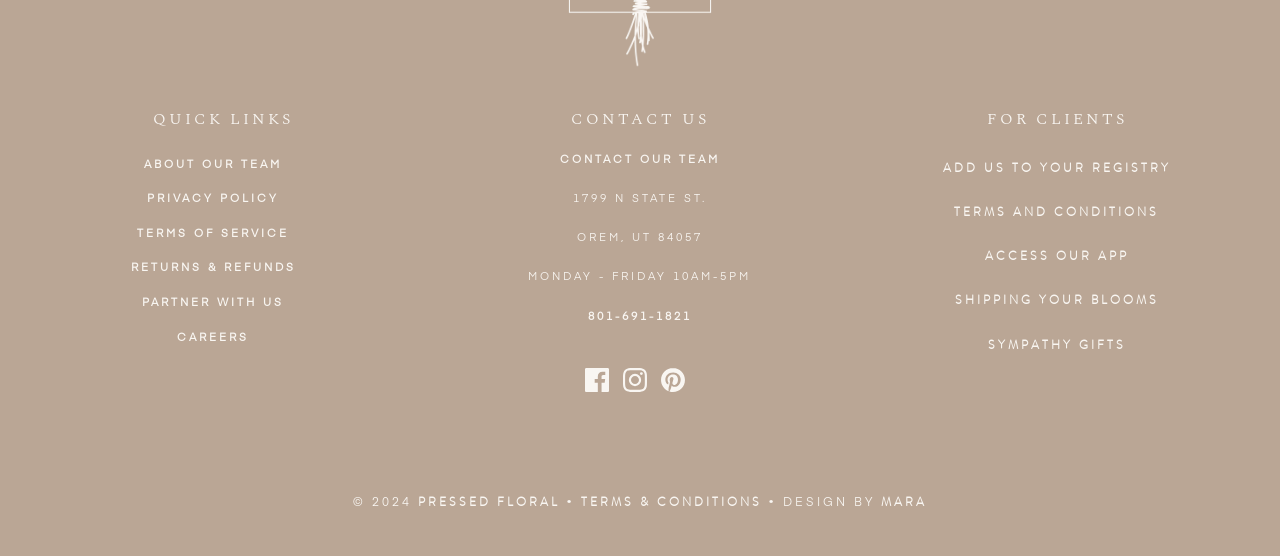What is the company's phone number?
Use the image to answer the question with a single word or phrase.

801-691-1821